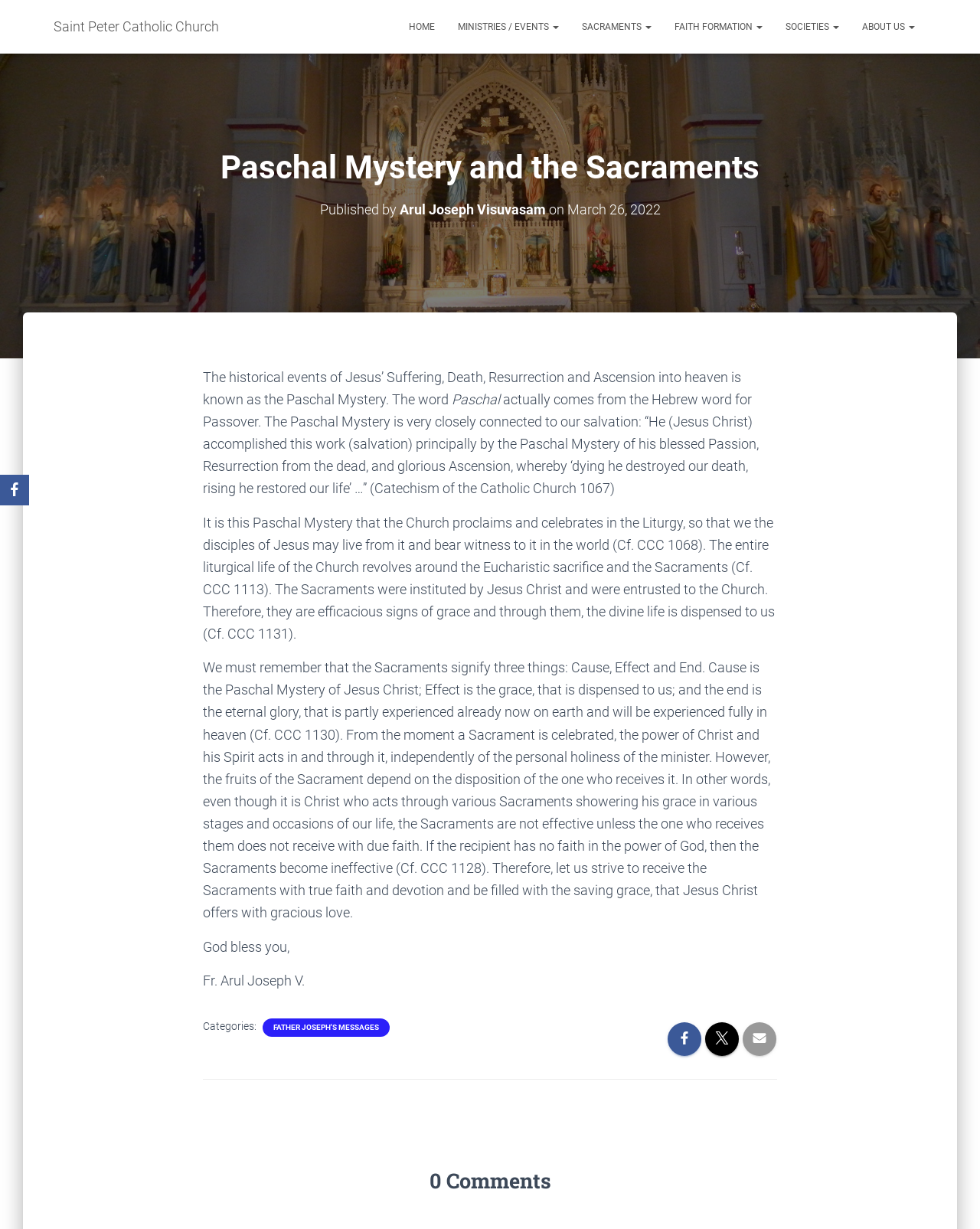Please identify the coordinates of the bounding box for the clickable region that will accomplish this instruction: "Check the comments section".

[0.207, 0.947, 0.793, 0.974]